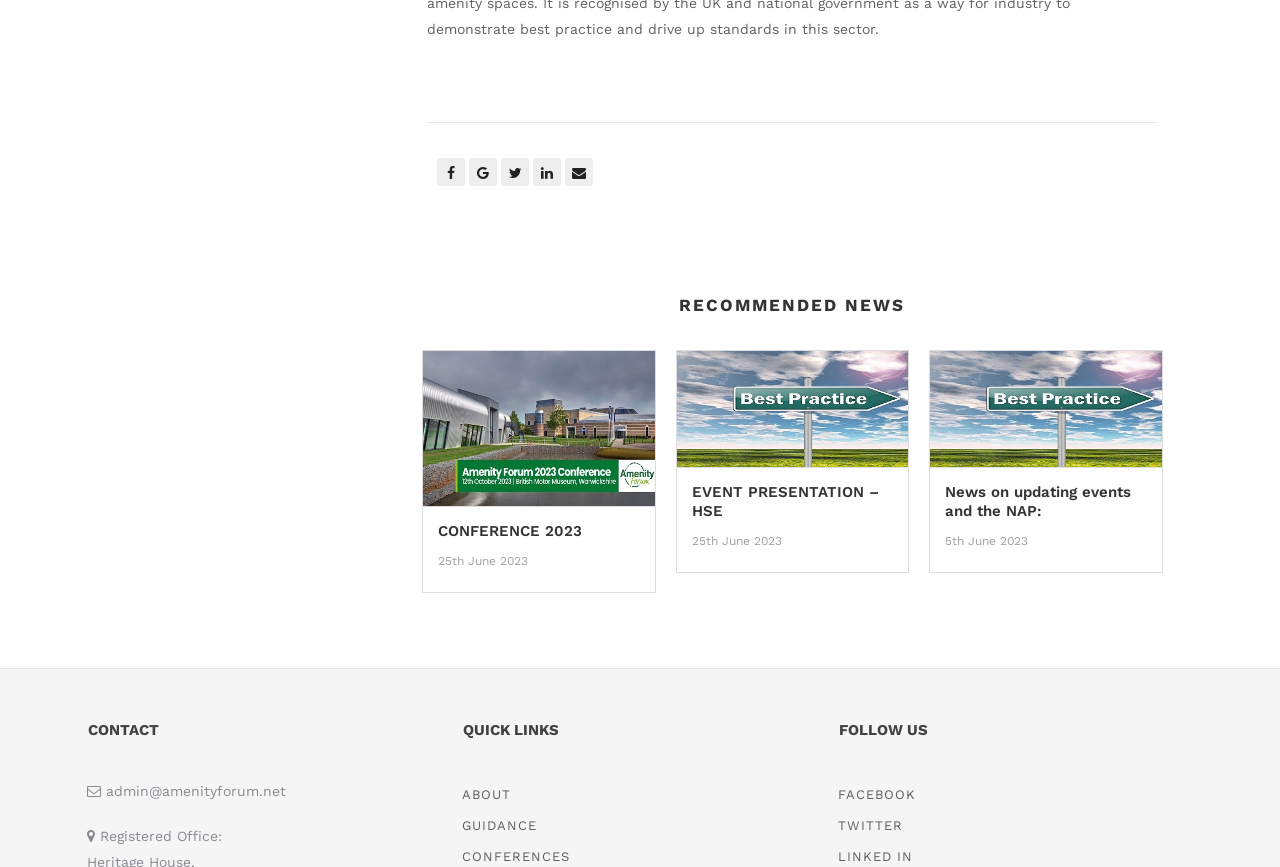Identify the bounding box coordinates for the UI element described by the following text: "Conferences". Provide the coordinates as four float numbers between 0 and 1, in the format [left, top, right, bottom].

[0.361, 0.975, 0.639, 1.0]